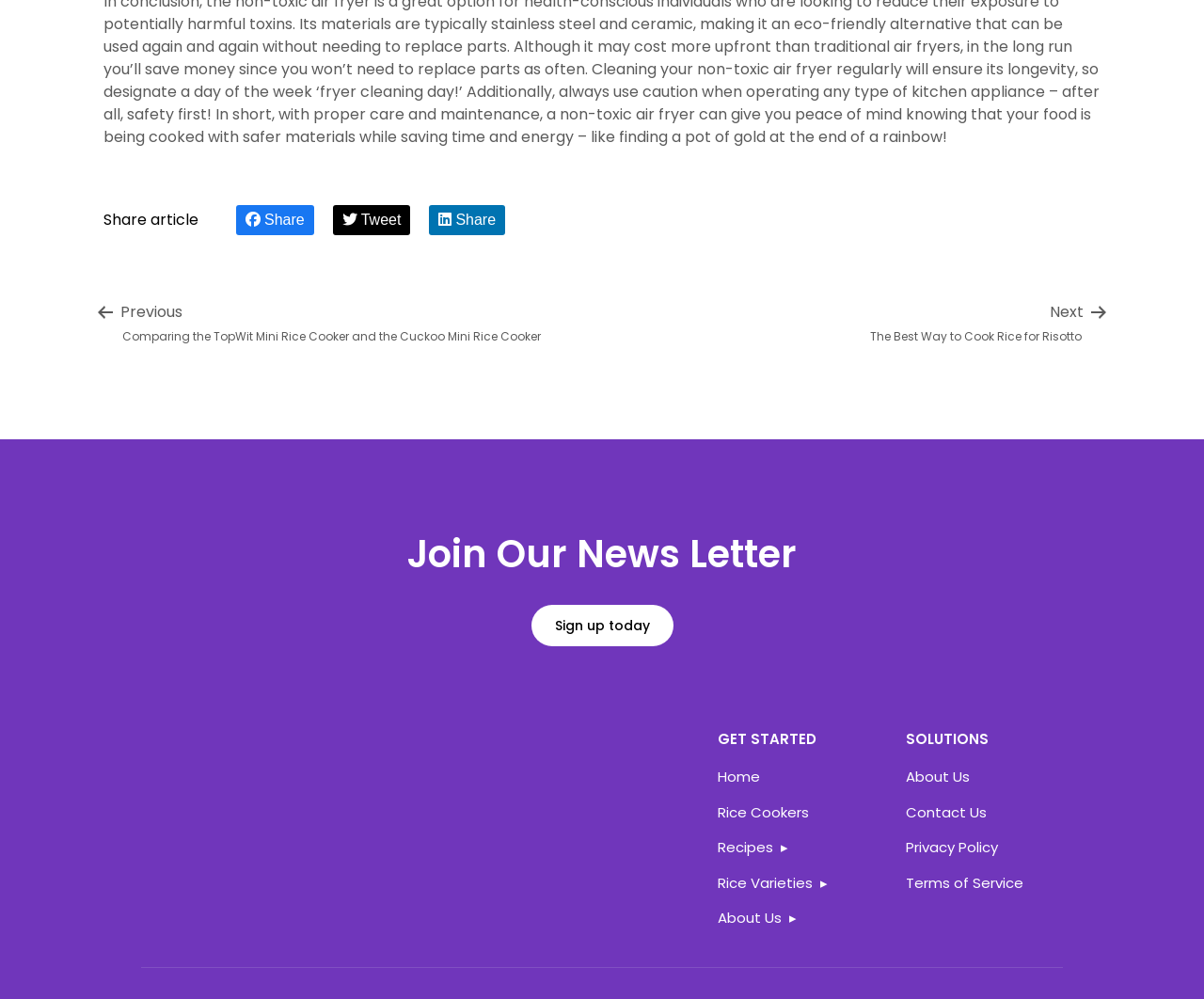Locate the bounding box of the user interface element based on this description: "Share".

[0.196, 0.205, 0.261, 0.235]